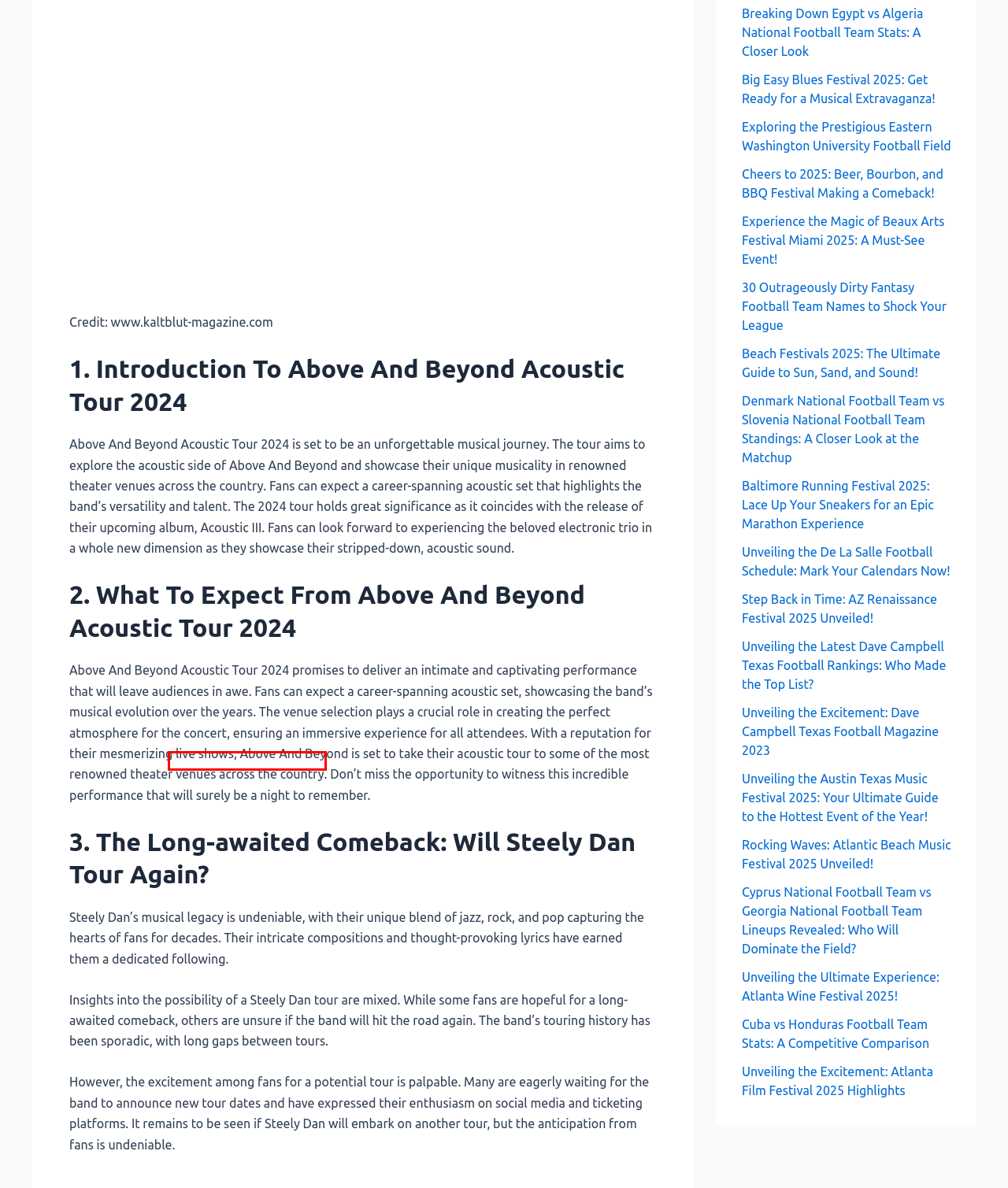You have a screenshot of a webpage where a red bounding box highlights a specific UI element. Identify the description that best matches the resulting webpage after the highlighted element is clicked. The choices are:
A. Events Liker BLOG Find Your Favorite Thing to read
B. Above and Beyond 2024 Tour | Get Concert Tickets & See Tour Dates!
C. All Type of Events Details for Free - eventsliker.com
D. Taylor Swift Tour 2024 Pittsburgh: Unforgettable Concert Experience
E. Find Upcoming Festival | Live Stream, Lineup and Tickets Info Online
F. Best Way to know about How to Stream Tour-Concert Online
G. Bad Bunny Concert Tour 2022 Live Stream, Date and Locations
H. Above & Beyond

B